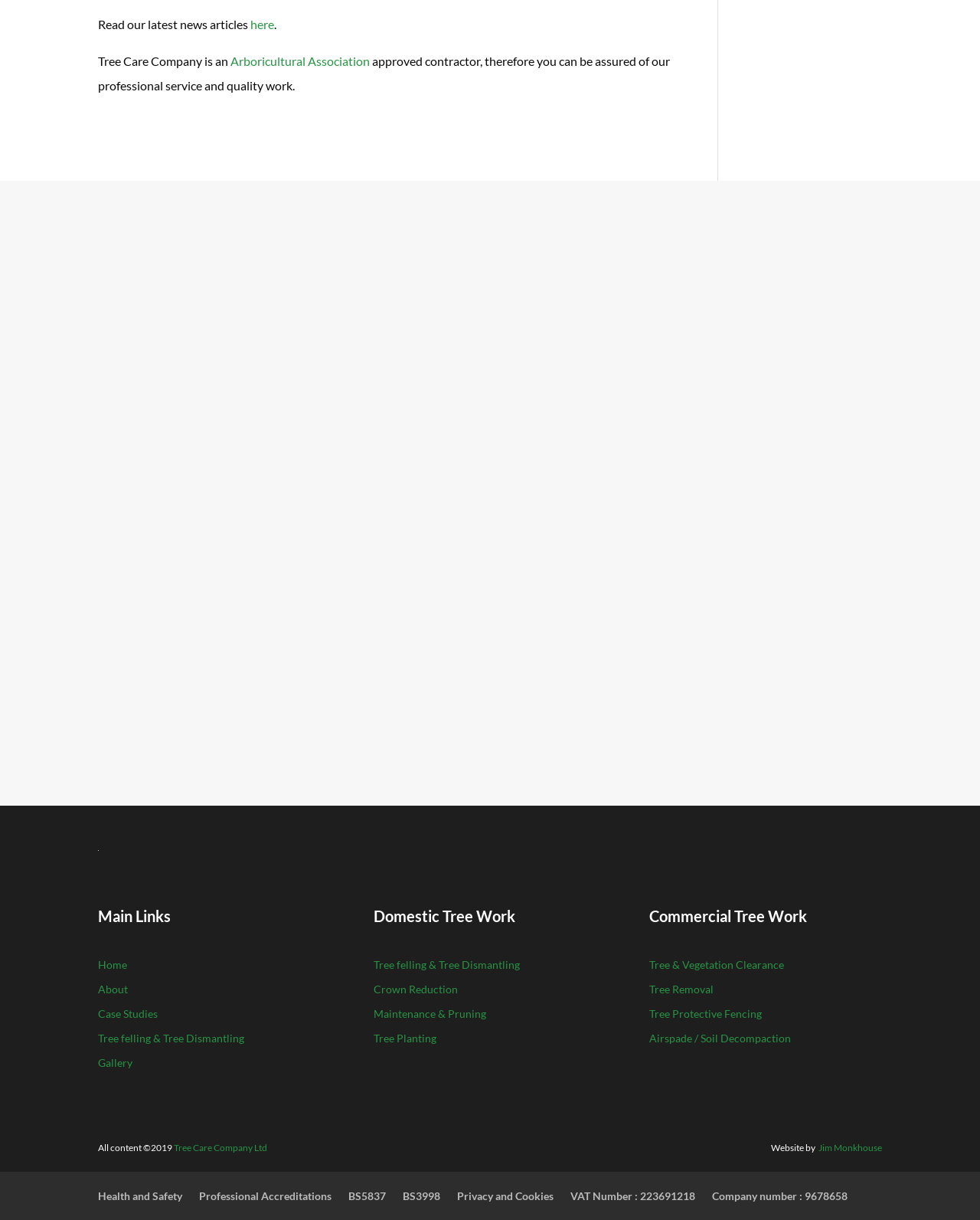What services do they offer for domestic tree work? Observe the screenshot and provide a one-word or short phrase answer.

Tree felling, Crown Reduction, Maintenance & Pruning, Tree Planting